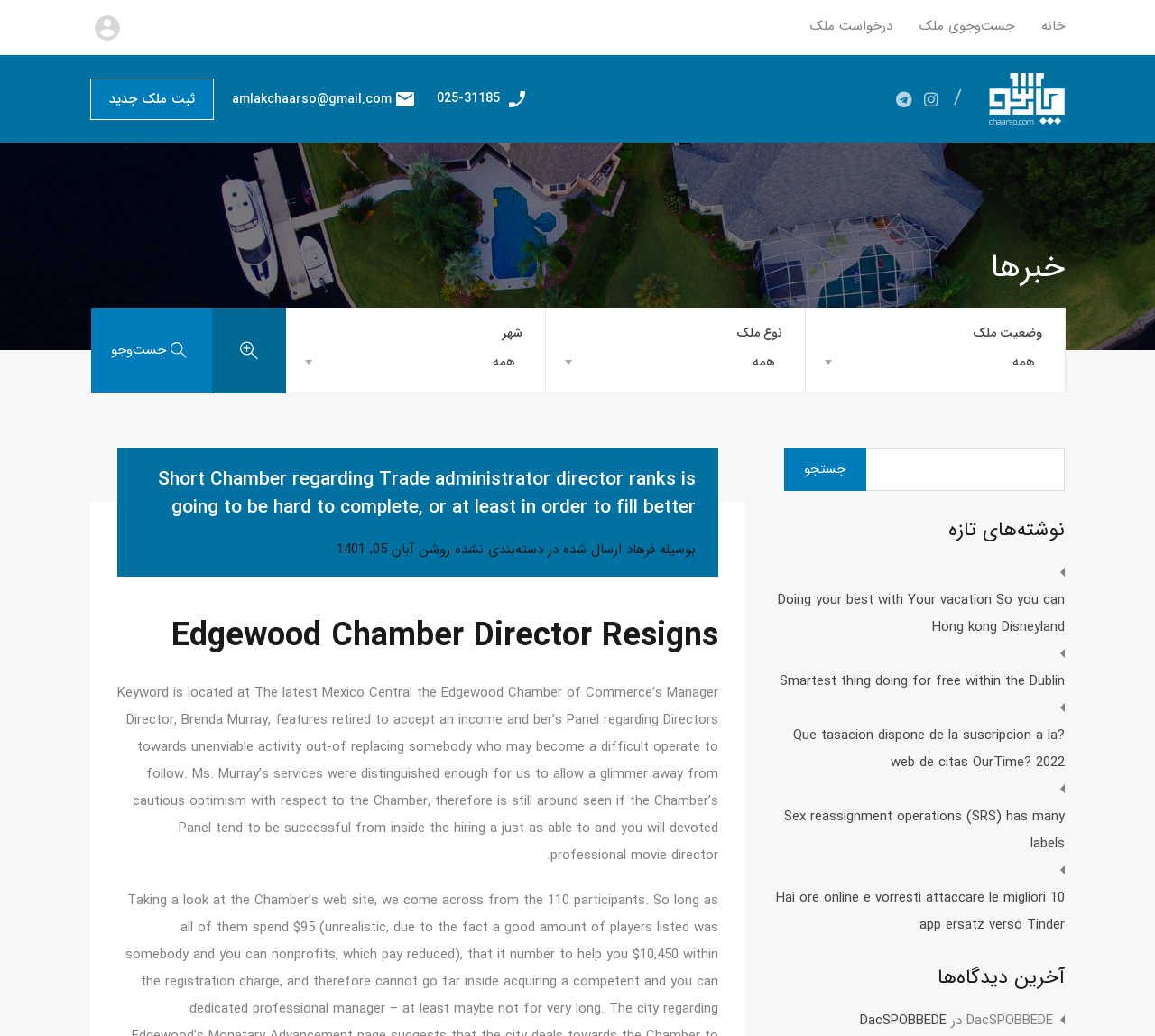Given the element description, predict the bounding box coordinates in the format (top-left x, top-left y, bottom-right x, bottom-right y), using floating point numbers between 0 and 1: جست‌وجوی ملک

[0.796, 0.0, 0.878, 0.051]